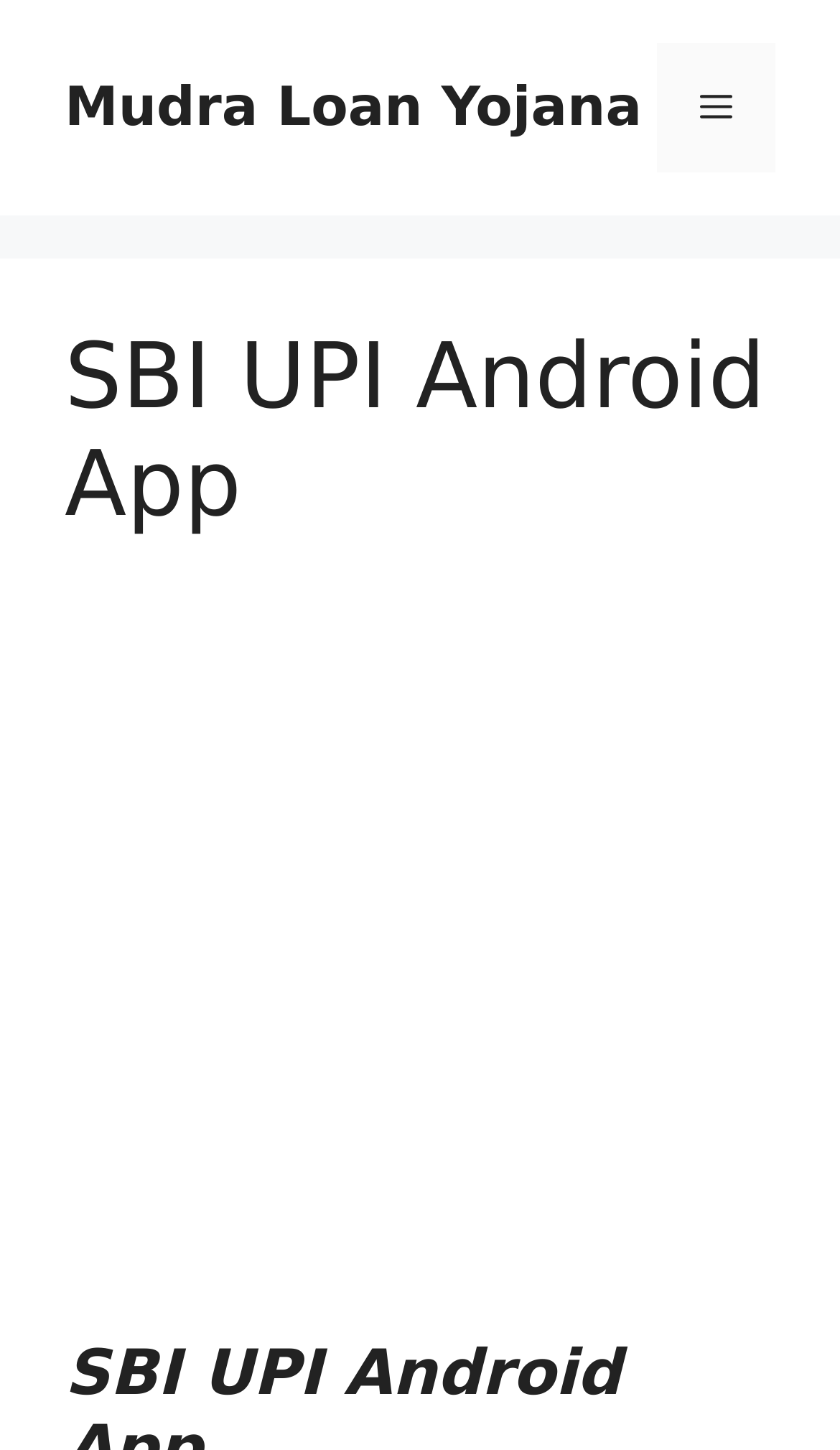What is the likely purpose of the iframe on the webpage?
Please provide a single word or phrase in response based on the screenshot.

App description